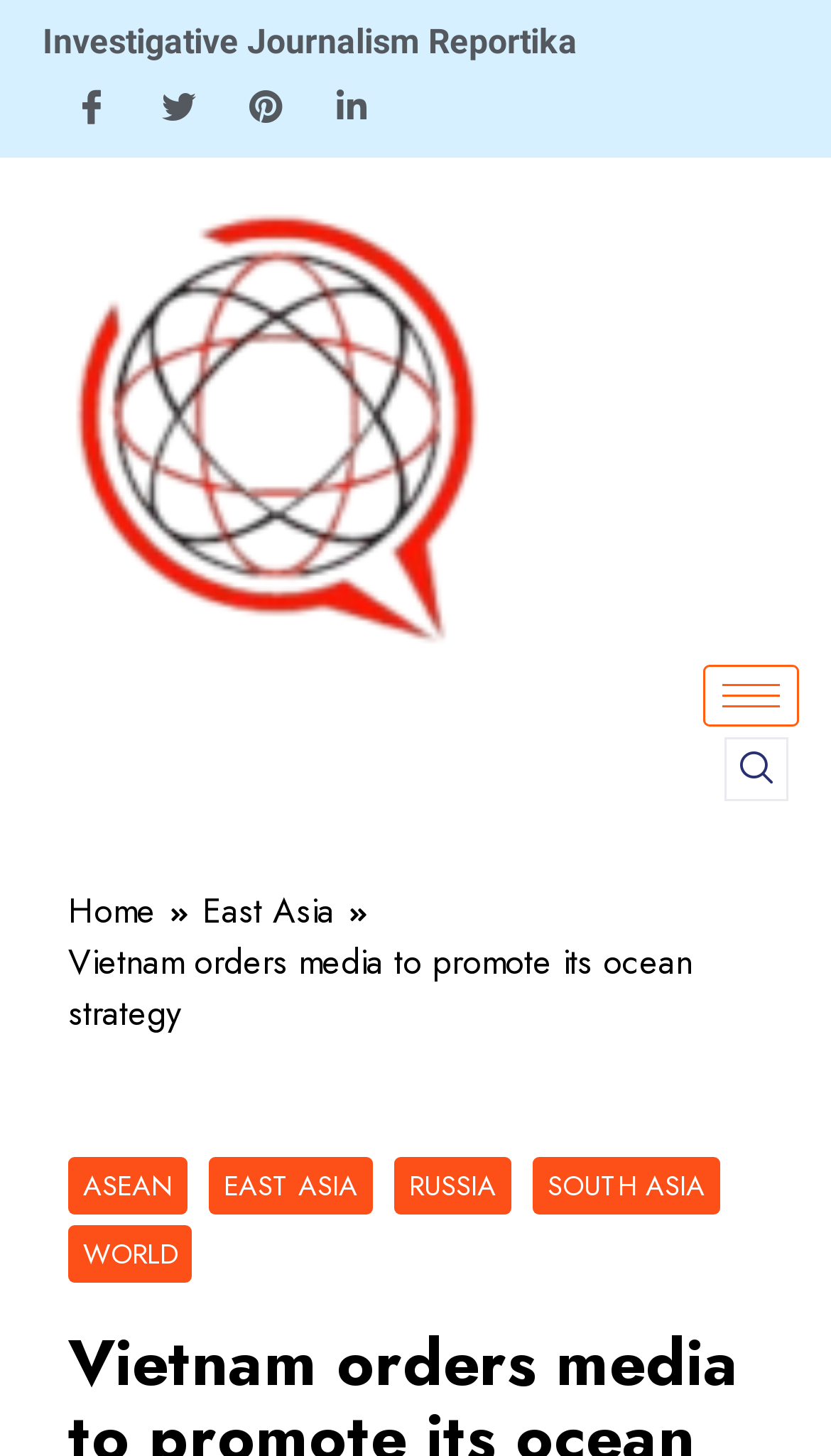How many social media links are available?
Please respond to the question with a detailed and well-explained answer.

I counted the number of social media links available on the webpage, which are Facebook, Twitter, Pinterest, and Linkedin, and found that there are 4 social media links.